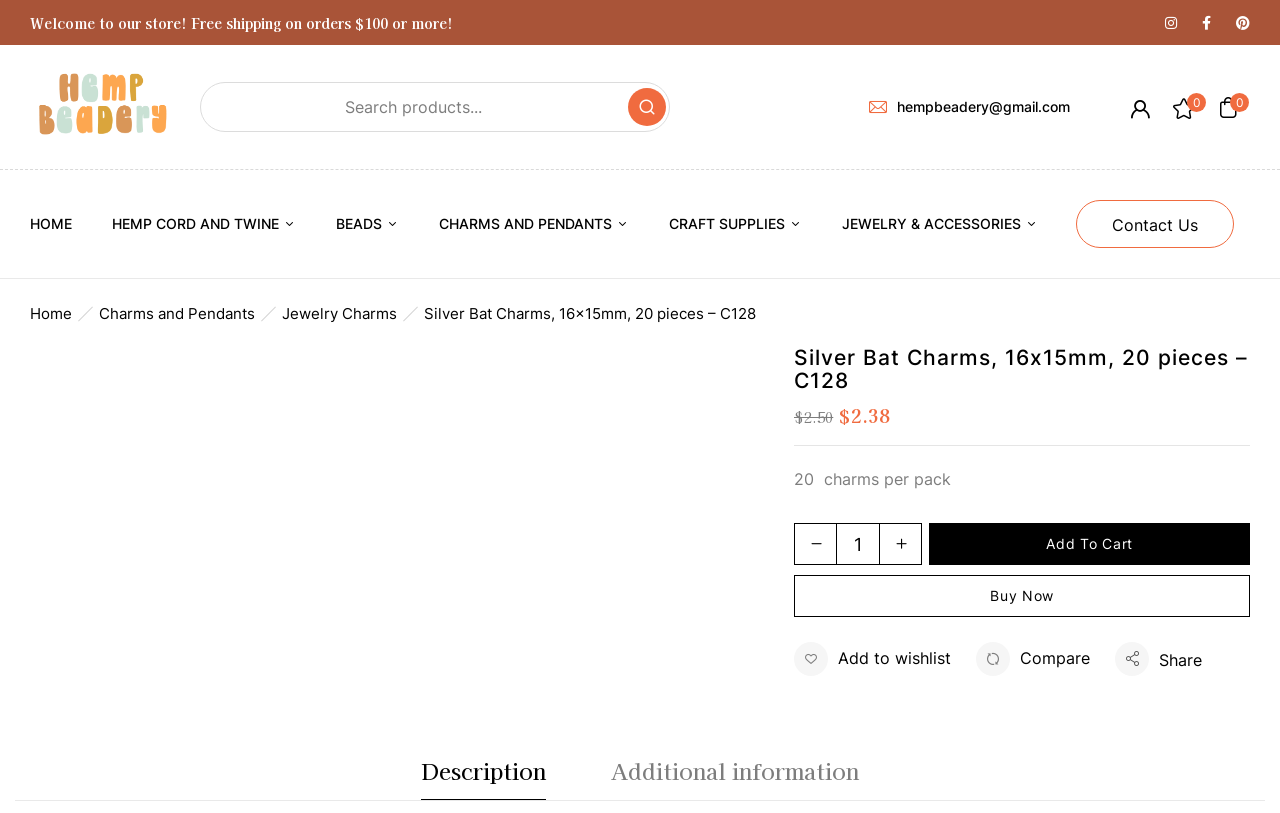Extract the bounding box coordinates of the UI element described: "Description". Provide the coordinates in the format [left, top, right, bottom] with values ranging from 0 to 1.

[0.329, 0.926, 0.427, 0.984]